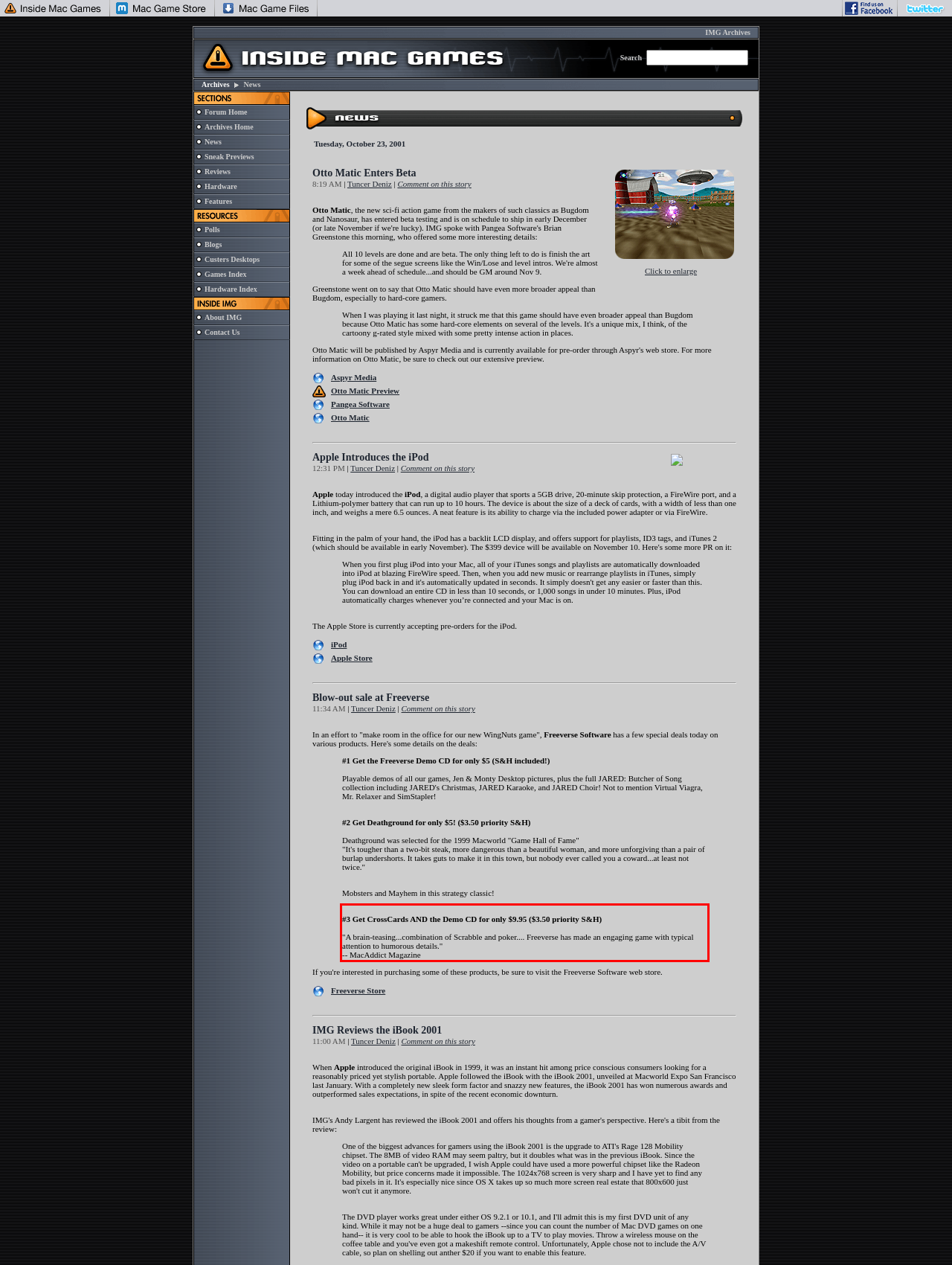You are provided with a screenshot of a webpage featuring a red rectangle bounding box. Extract the text content within this red bounding box using OCR.

#3 Get CrossCards AND the Demo CD for only $9.95 ($3.50 priority S&H) "A brain-teasing...combination of Scrabble and poker.... Freeverse has made an engaging game with typical attention to humorous details." -- MacAddict Magazine